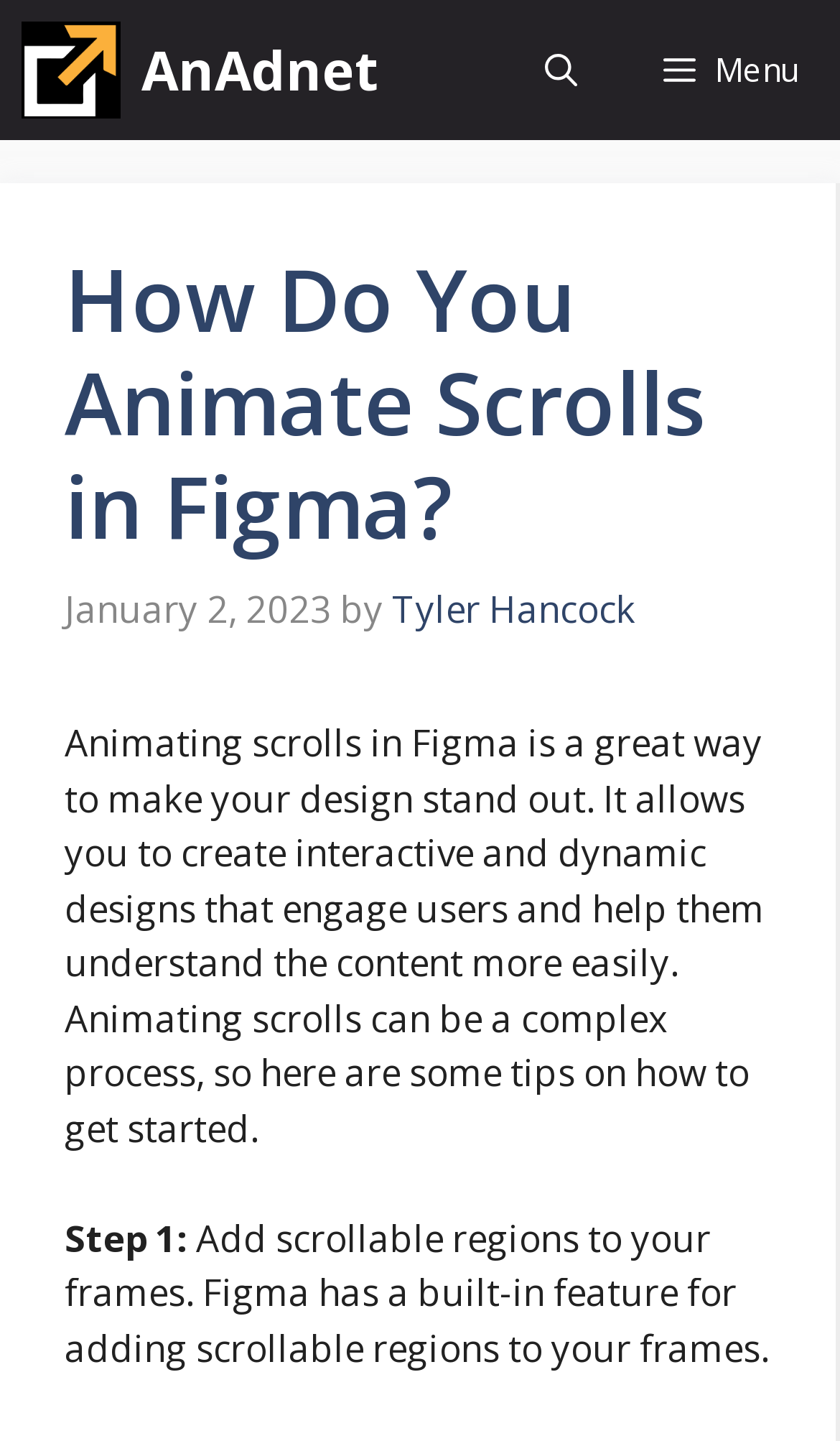Please provide a short answer using a single word or phrase for the question:
What is the date of the article?

January 2, 2023